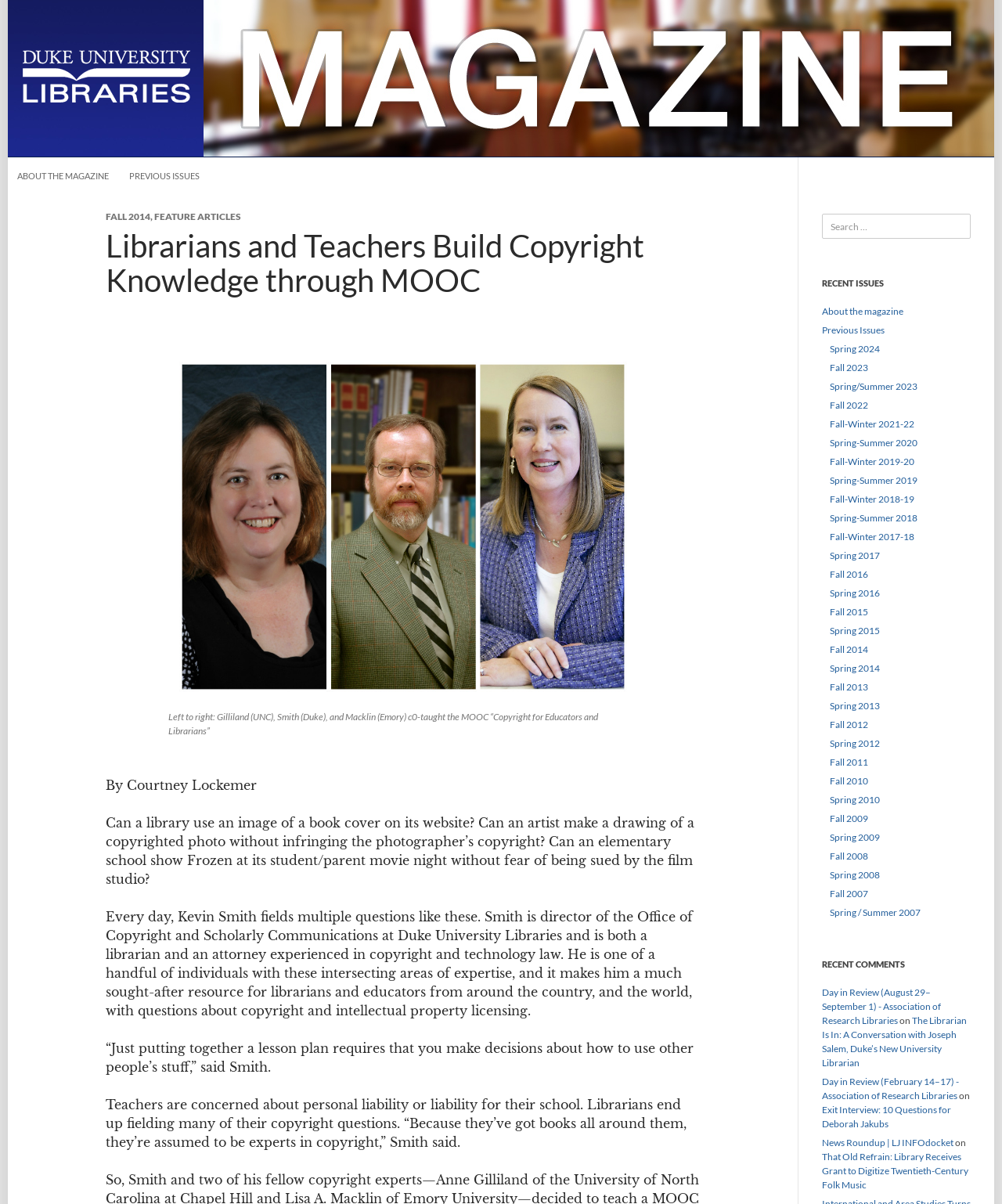What is the name of the magazine?
Kindly offer a detailed explanation using the data available in the image.

I found the answer by looking at the top-left corner of the webpage, where it says 'Librarians and Teachers Build Copyright Knowledge through MOOC - Duke University Libraries Magazine'. The name of the magazine is 'Duke University Libraries Magazine'.